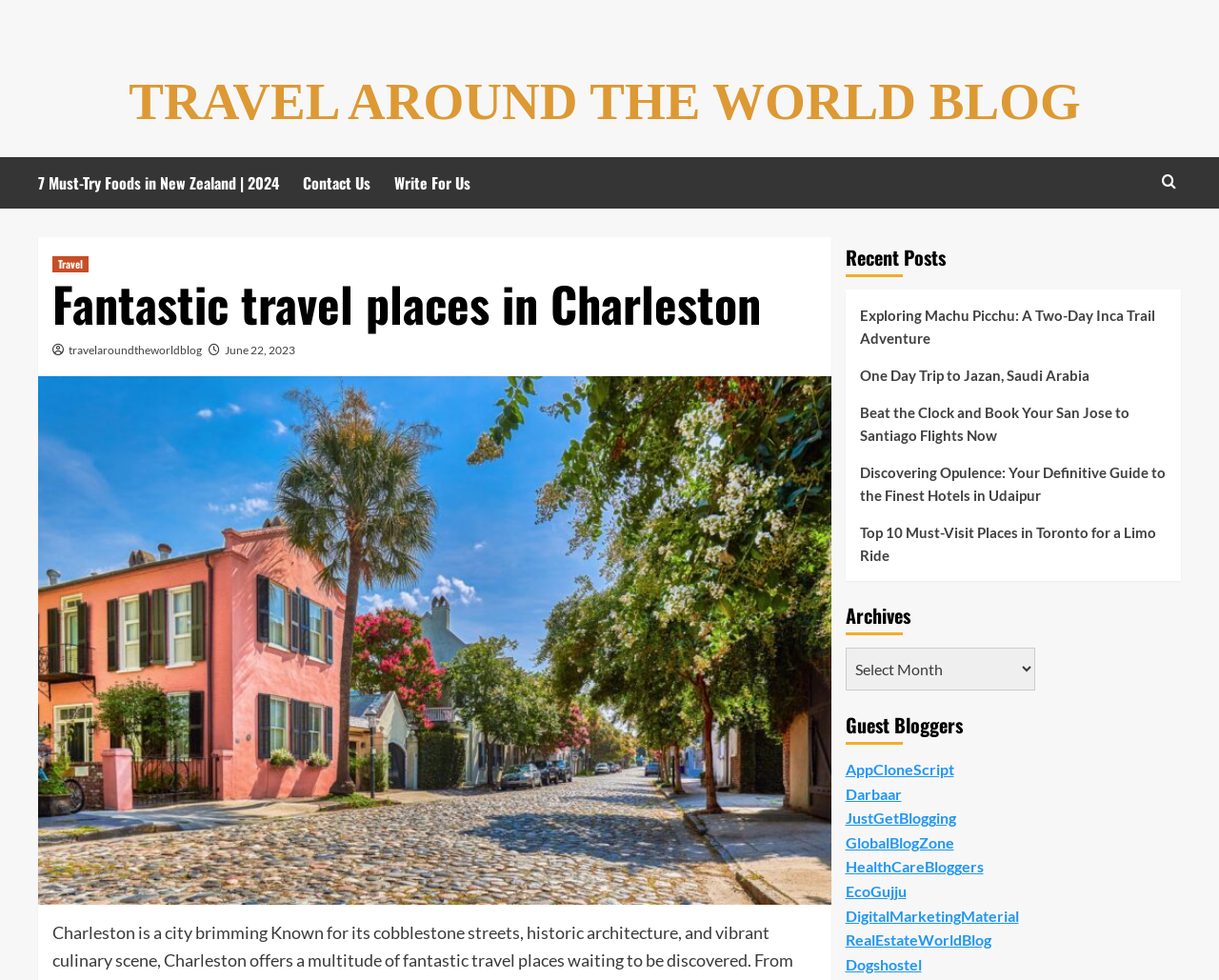Using the provided description Travel Around The World Blog, find the bounding box coordinates for the UI element. Provide the coordinates in (top-left x, top-left y, bottom-right x, bottom-right y) format, ensuring all values are between 0 and 1.

[0.106, 0.074, 0.886, 0.133]